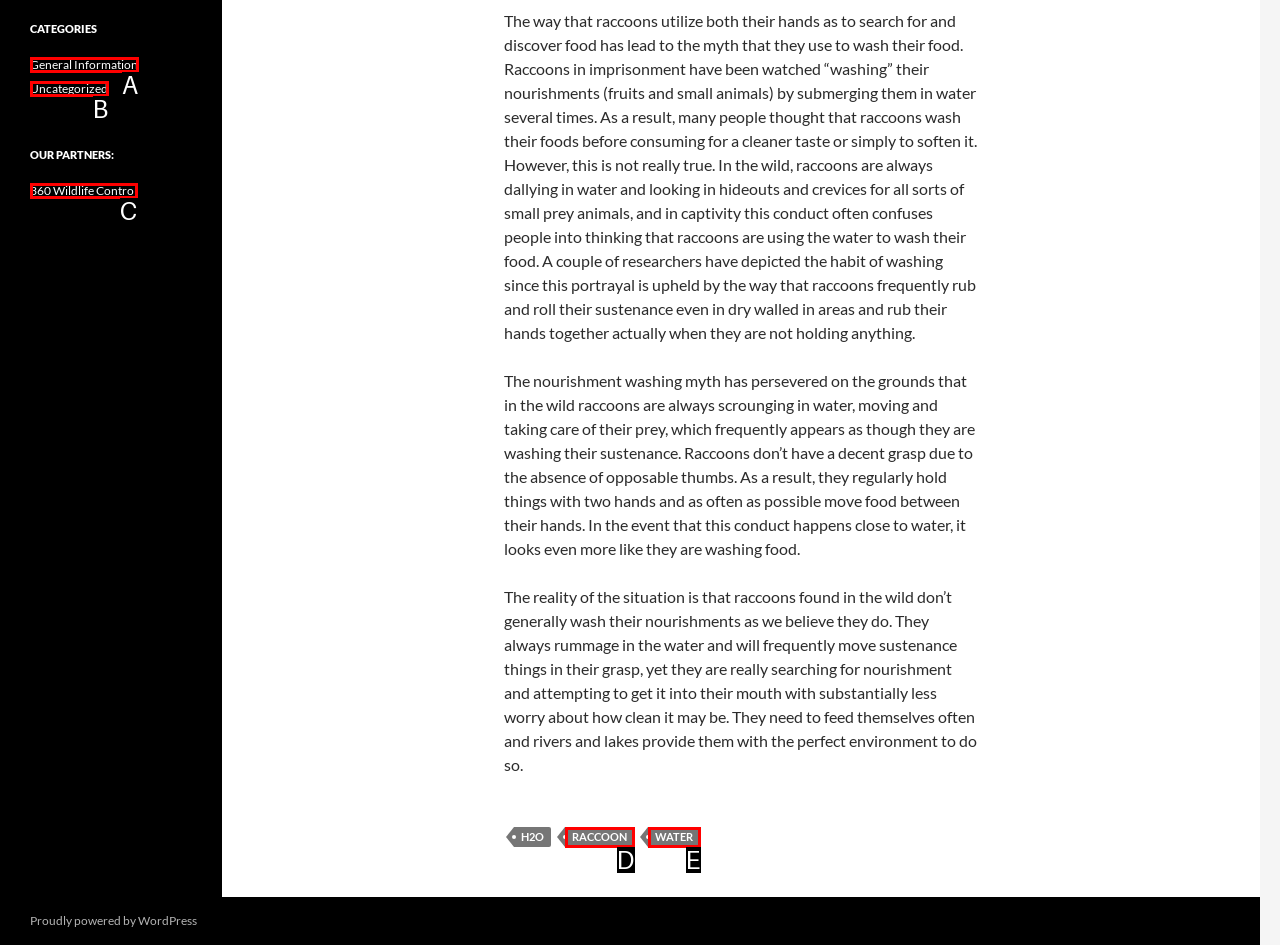Using the description: water, find the best-matching HTML element. Indicate your answer with the letter of the chosen option.

E